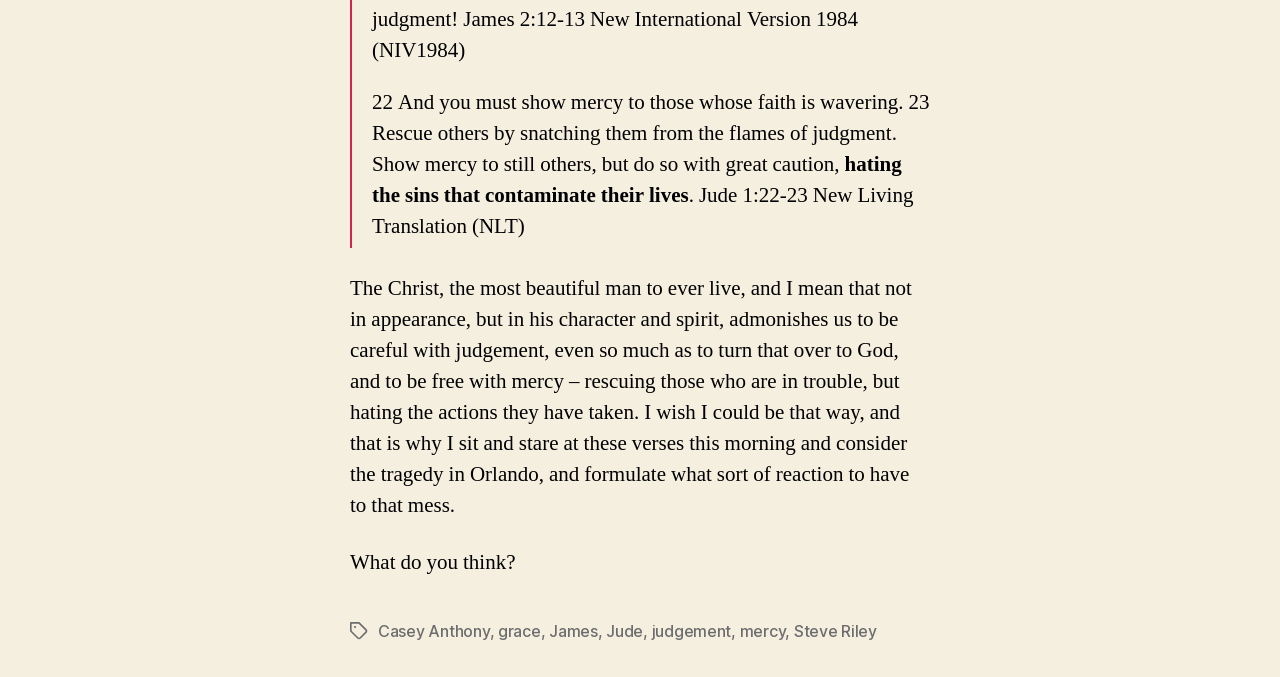Please find the bounding box coordinates in the format (top-left x, top-left y, bottom-right x, bottom-right y) for the given element description. Ensure the coordinates are floating point numbers between 0 and 1. Description: James

[0.429, 0.917, 0.467, 0.947]